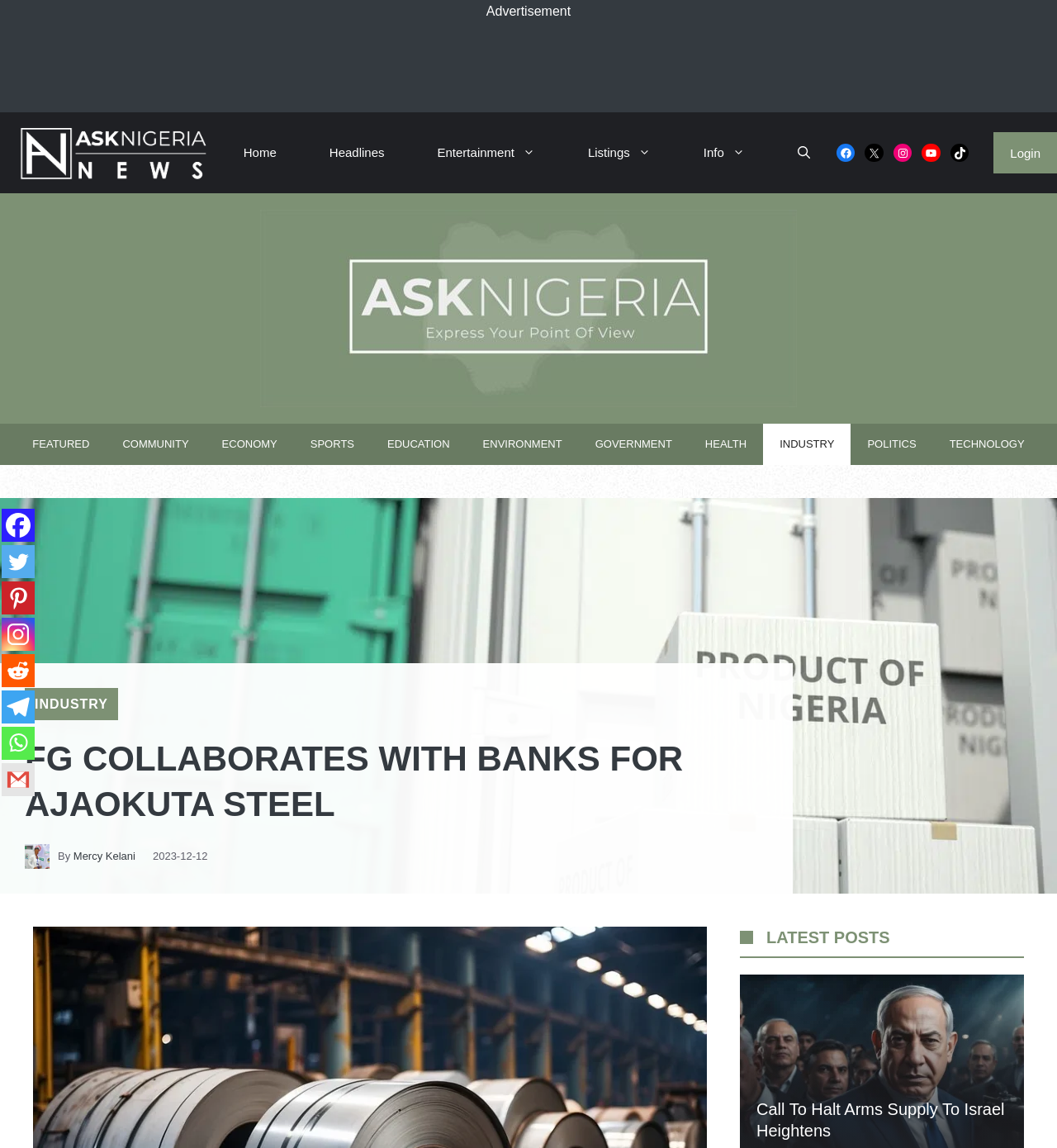Show the bounding box coordinates for the element that needs to be clicked to execute the following instruction: "View the 'LATEST POSTS'". Provide the coordinates in the form of four float numbers between 0 and 1, i.e., [left, top, right, bottom].

[0.7, 0.807, 0.969, 0.834]